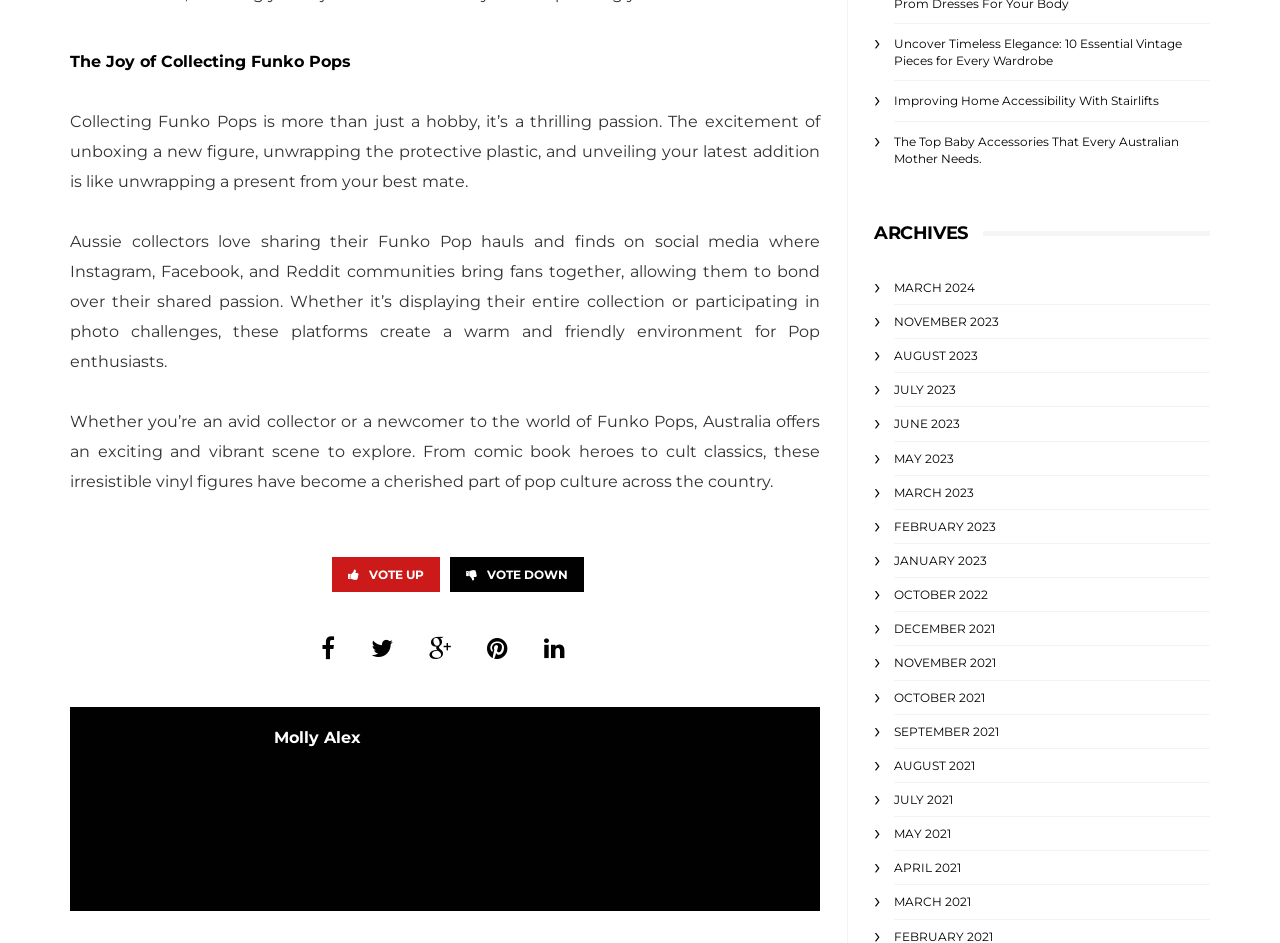Please provide a brief answer to the following inquiry using a single word or phrase:
Who is the author of the article?

Molly Alex